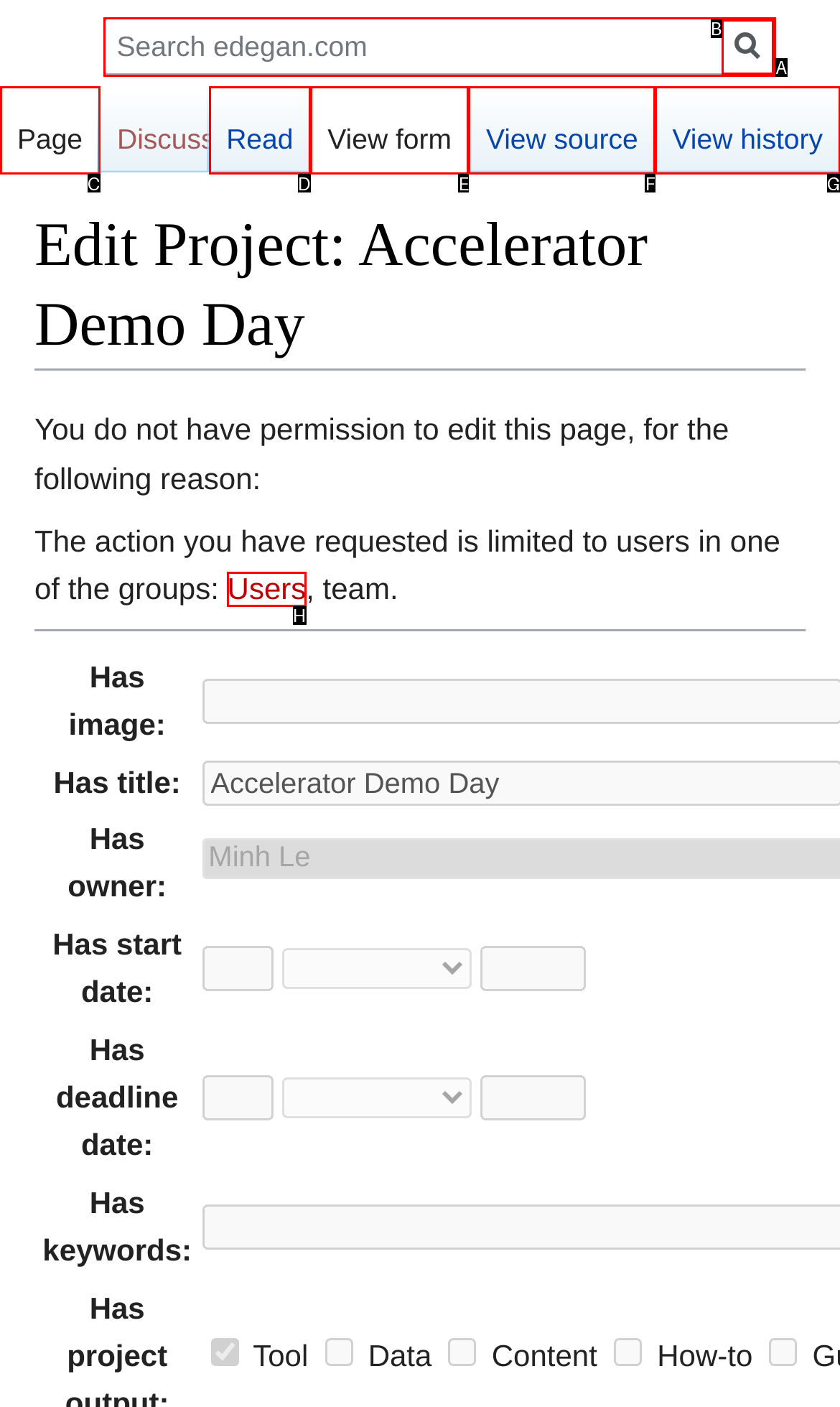Select the HTML element that corresponds to the description: Instagram. Reply with the letter of the correct option.

None